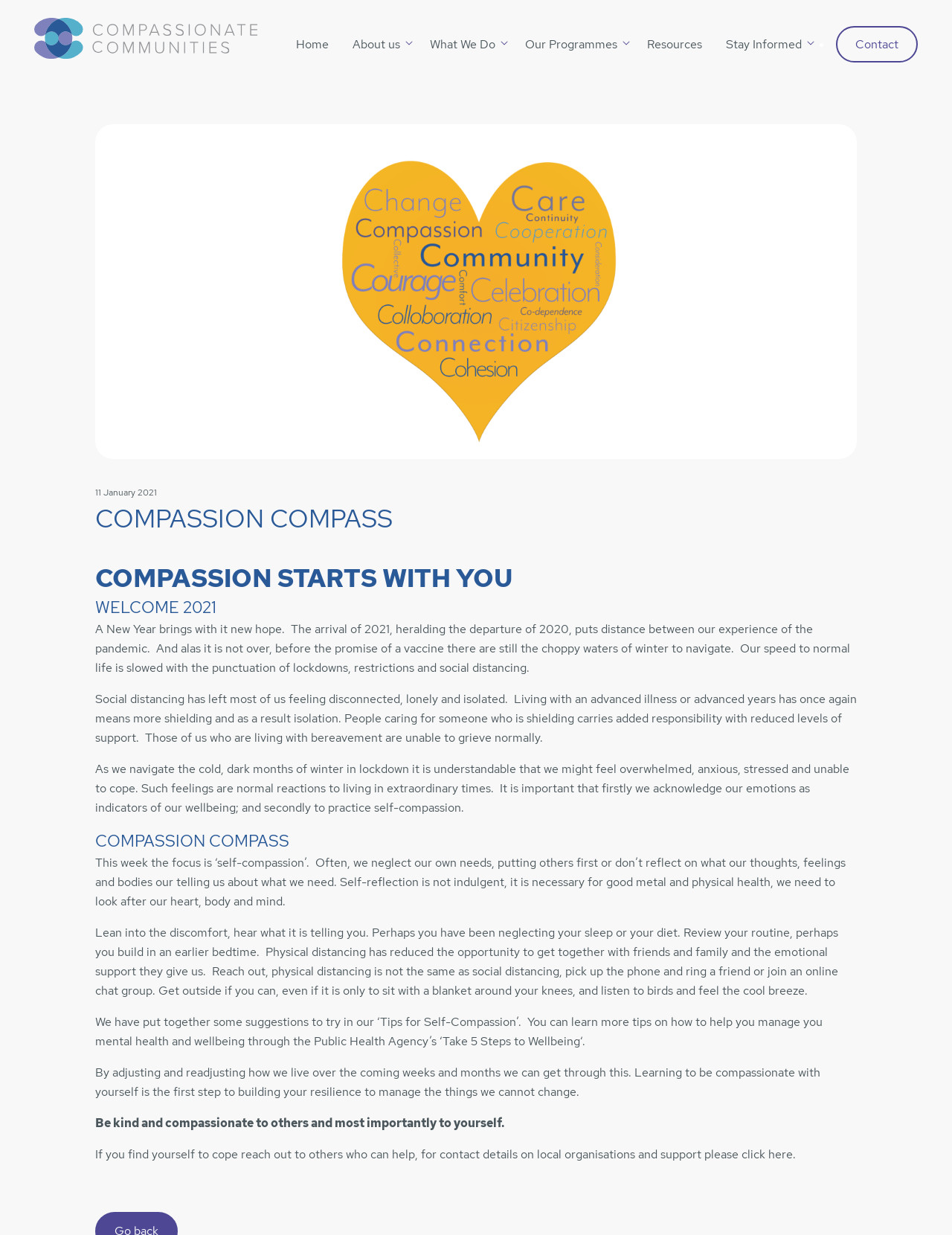Provide a short answer to the following question with just one word or phrase: What is the suggested action to manage mental health and wellbeing?

Take 5 Steps to Wellbeing